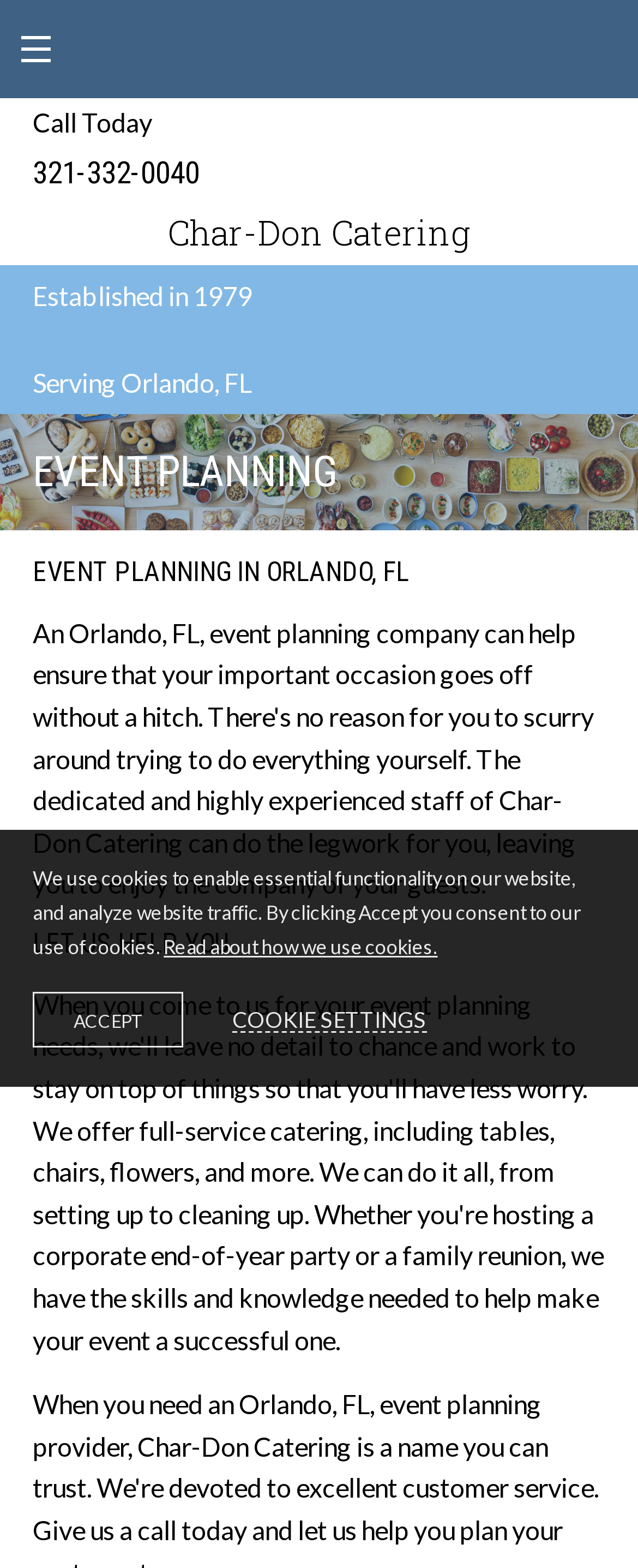Please provide a brief answer to the following inquiry using a single word or phrase:
What year was Char-Don Catering established?

1979